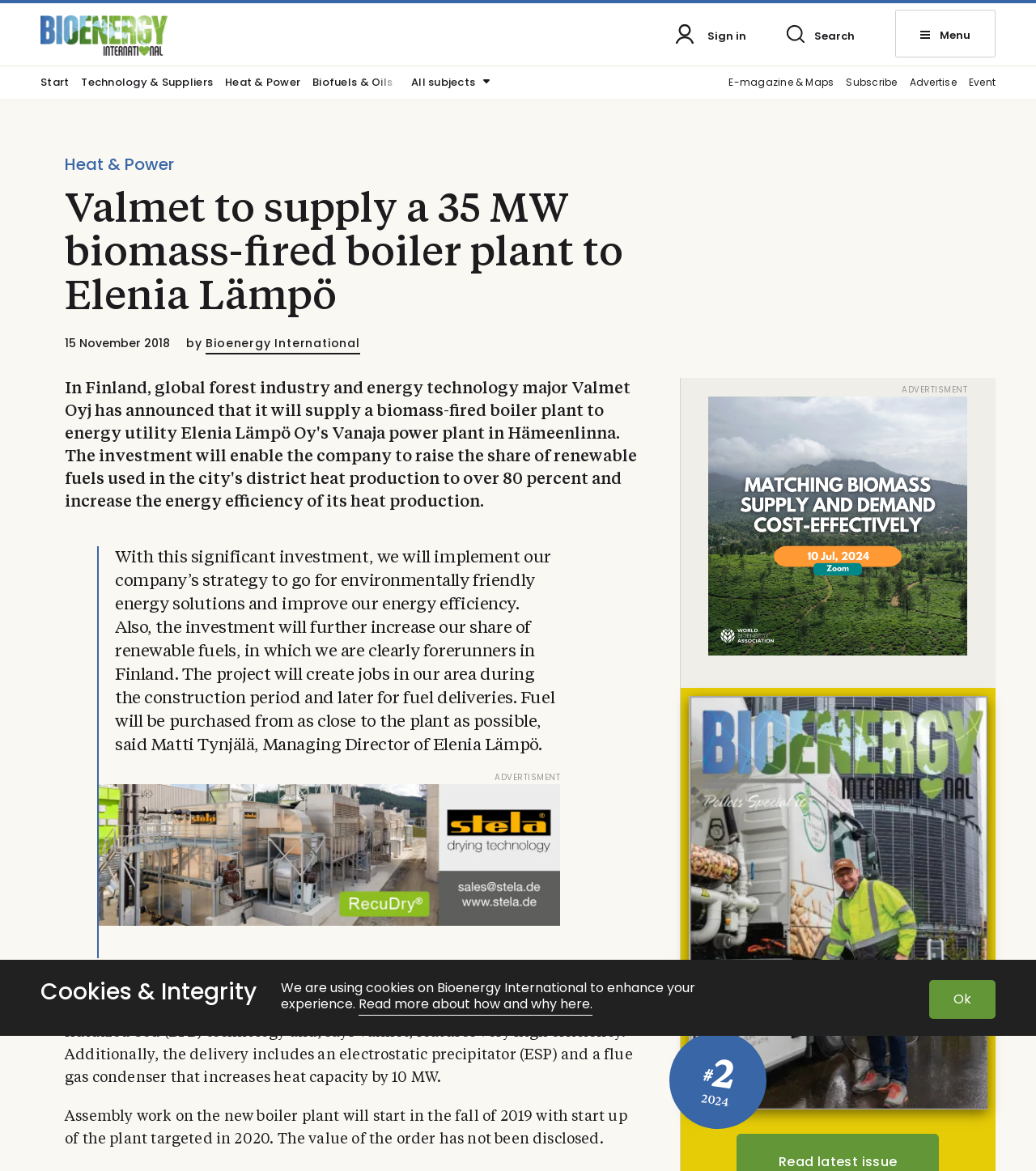Identify the bounding box of the UI element described as follows: "Bioenergy International". Provide the coordinates as four float numbers in the range of 0 to 1 [left, top, right, bottom].

[0.188, 0.287, 0.315, 0.301]